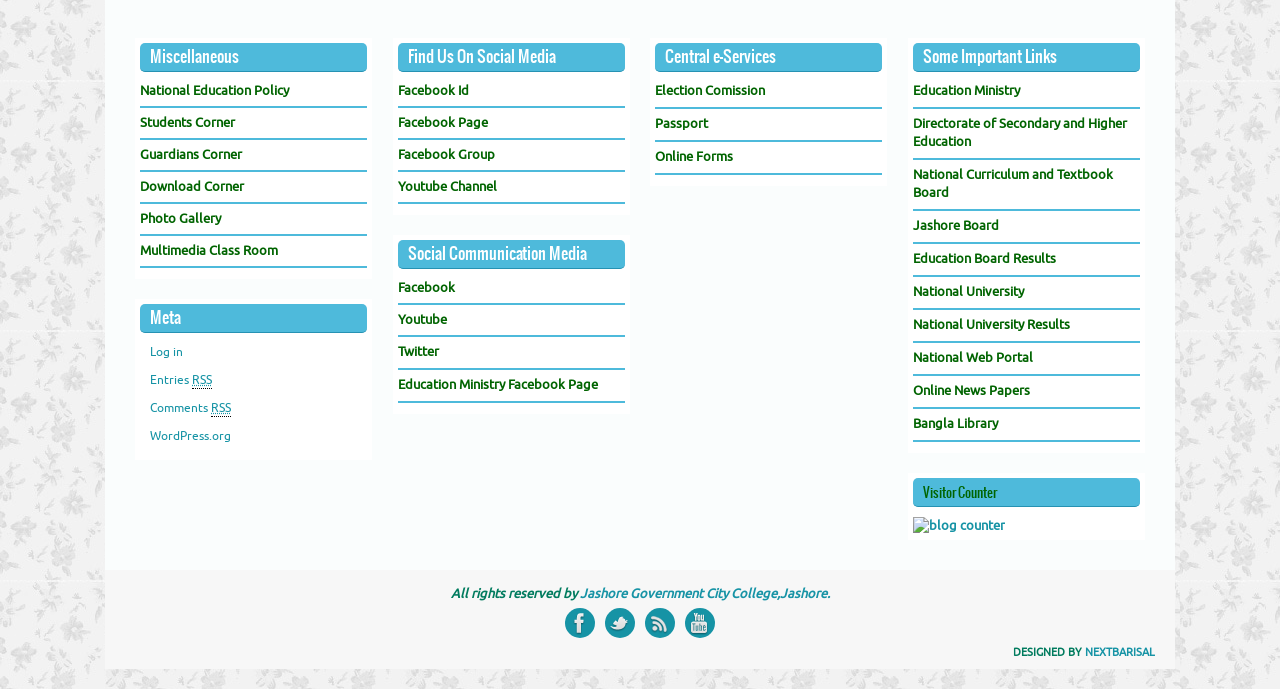Identify the bounding box coordinates for the region to click in order to carry out this instruction: "View Photo Gallery". Provide the coordinates using four float numbers between 0 and 1, formatted as [left, top, right, bottom].

[0.109, 0.306, 0.173, 0.329]